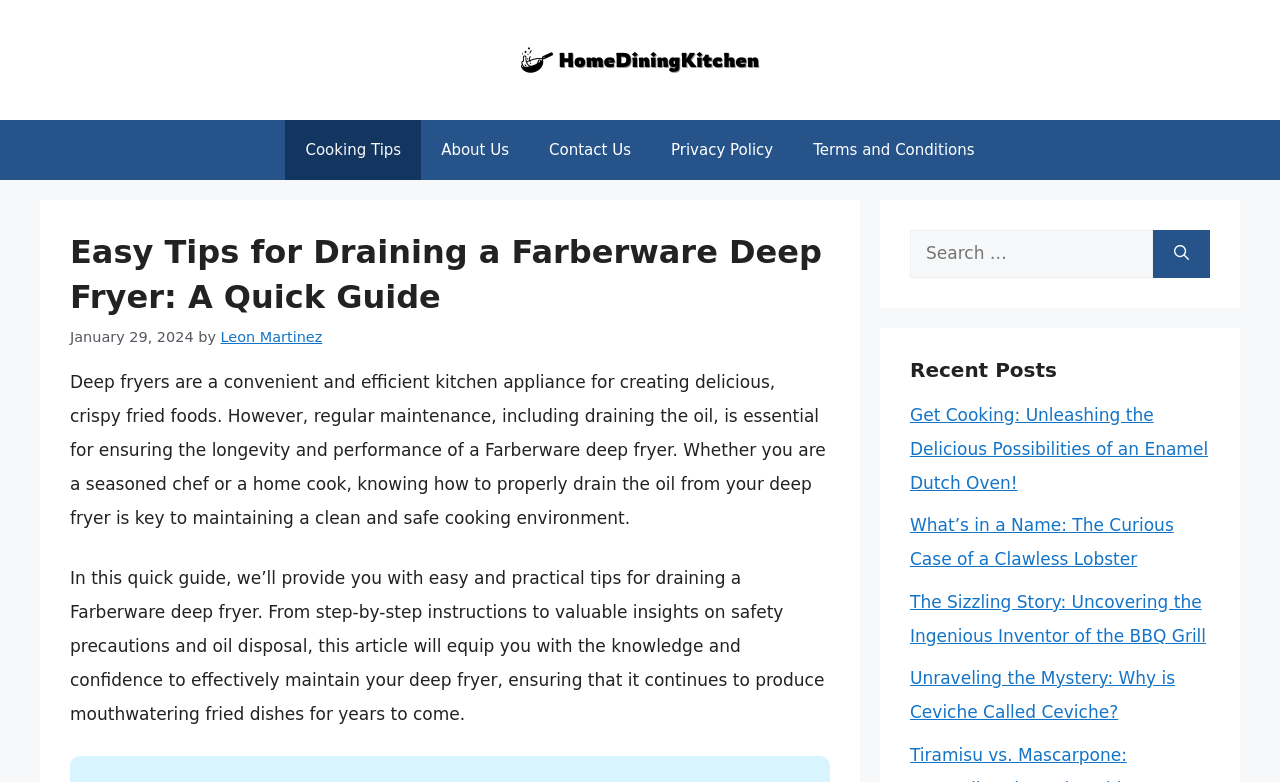Determine the main headline of the webpage and provide its text.

Easy Tips for Draining a Farberware Deep Fryer: A Quick Guide